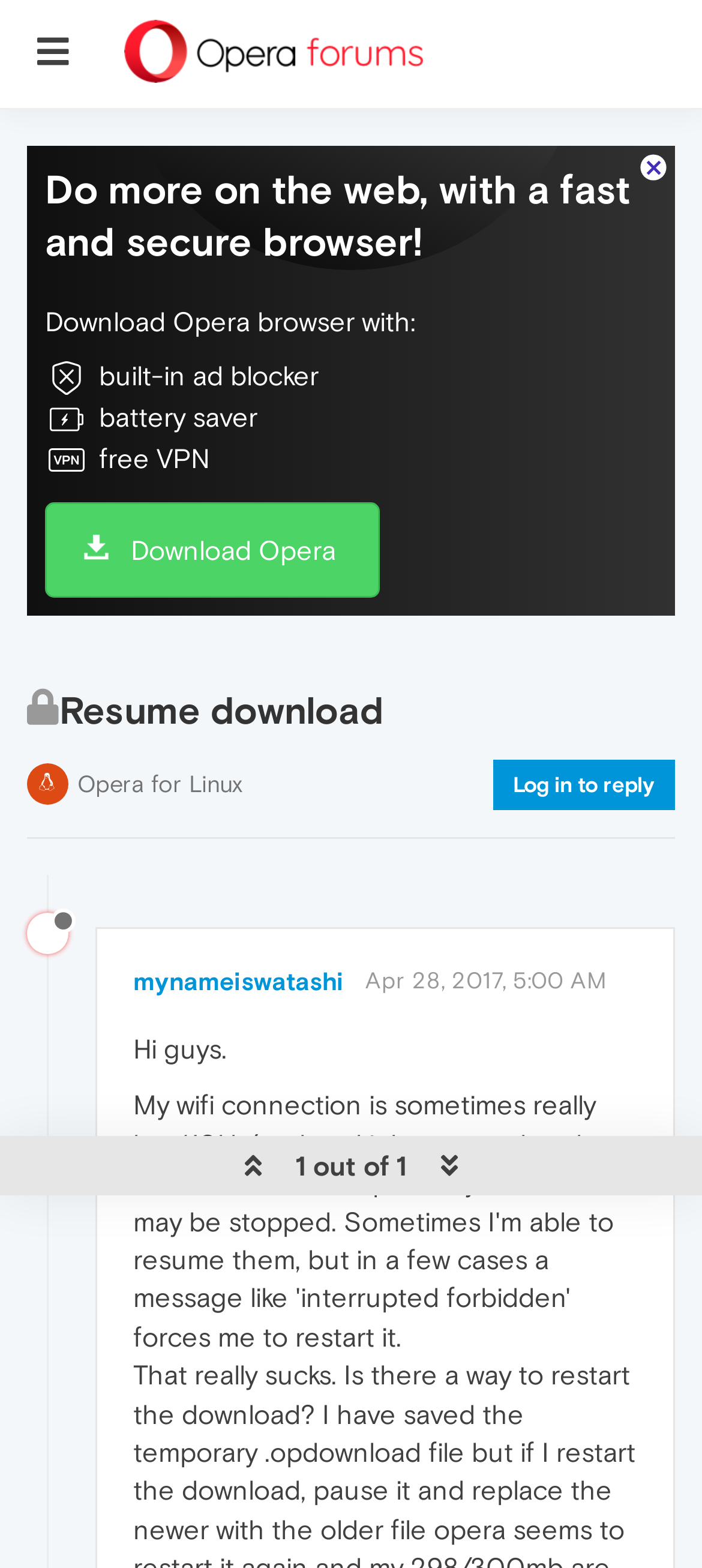Calculate the bounding box coordinates for the UI element based on the following description: "1 out of 1". Ensure the coordinates are four float numbers between 0 and 1, i.e., [left, top, right, bottom].

[0.395, 0.722, 0.615, 0.764]